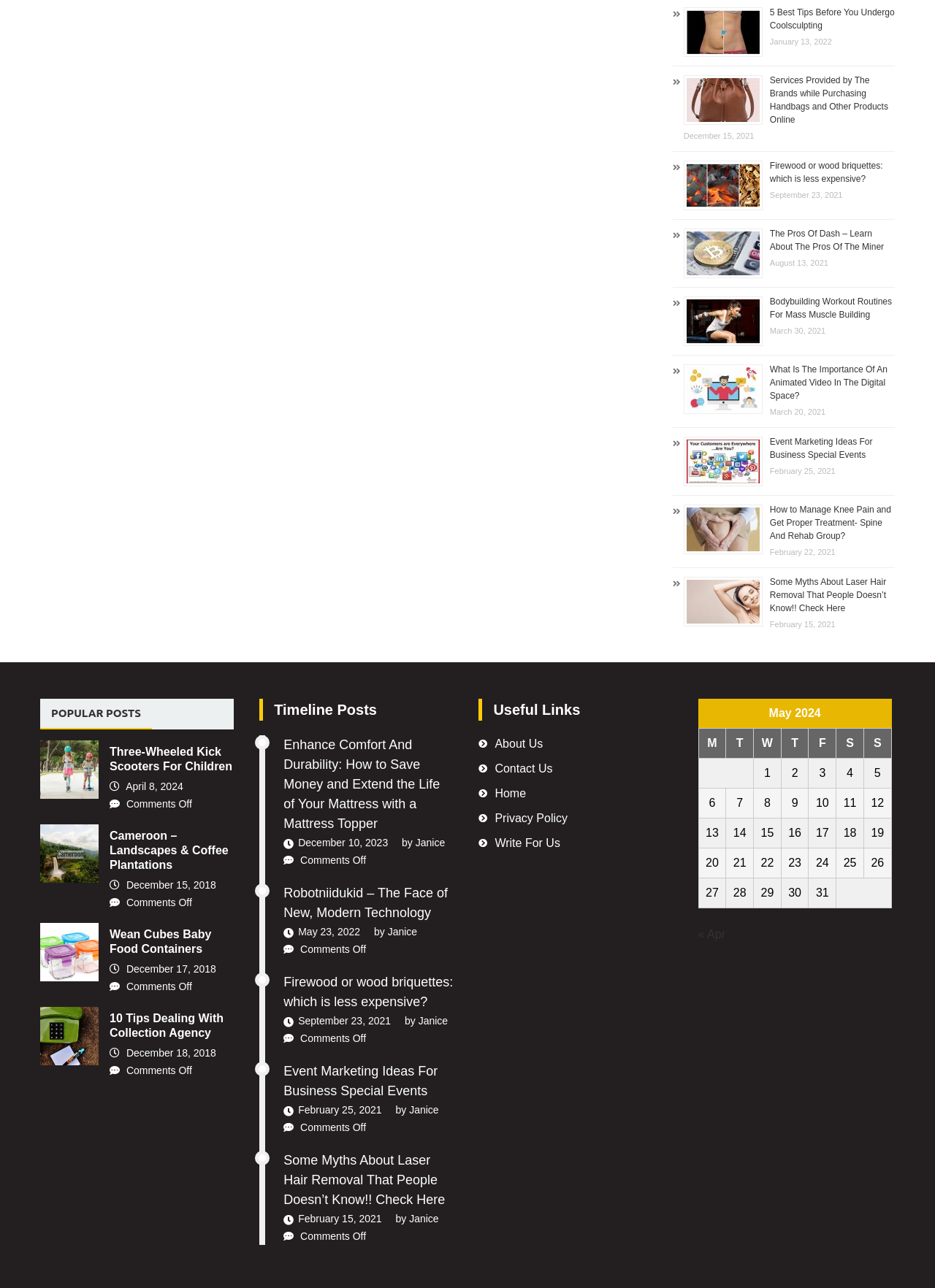From the element description: "Write For Us", extract the bounding box coordinates of the UI element. The coordinates should be expressed as four float numbers between 0 and 1, in the order [left, top, right, bottom].

[0.529, 0.65, 0.599, 0.659]